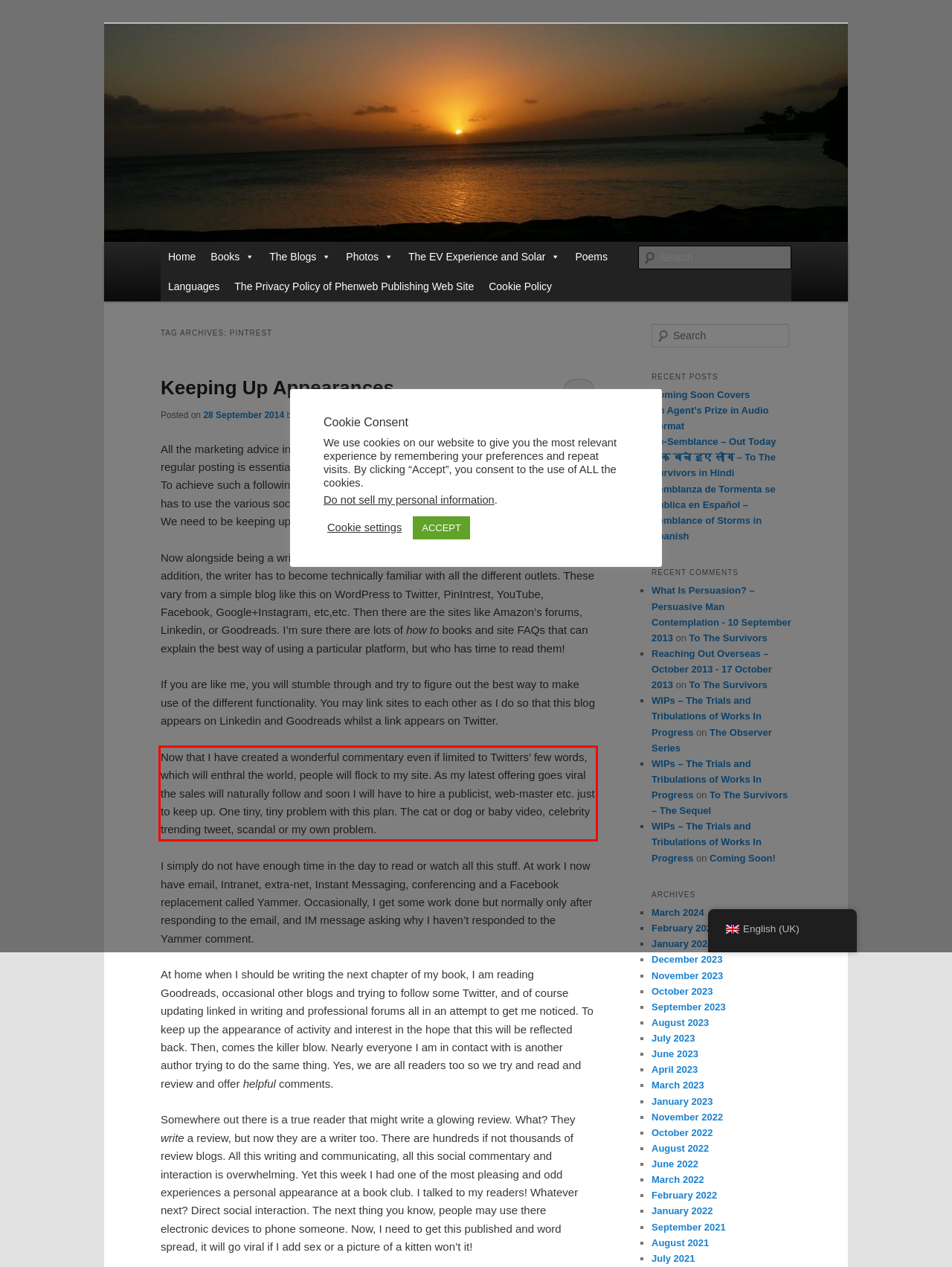You are provided with a webpage screenshot that includes a red rectangle bounding box. Extract the text content from within the bounding box using OCR.

Now that I have created a wonderful commentary even if limited to Twitters’ few words, which will enthral the world, people will flock to my site. As my latest offering goes viral the sales will naturally follow and soon I will have to hire a publicist, web-master etc. just to keep up. One tiny, tiny problem with this plan. The cat or dog or baby video, celebrity trending tweet, scandal or my own problem.